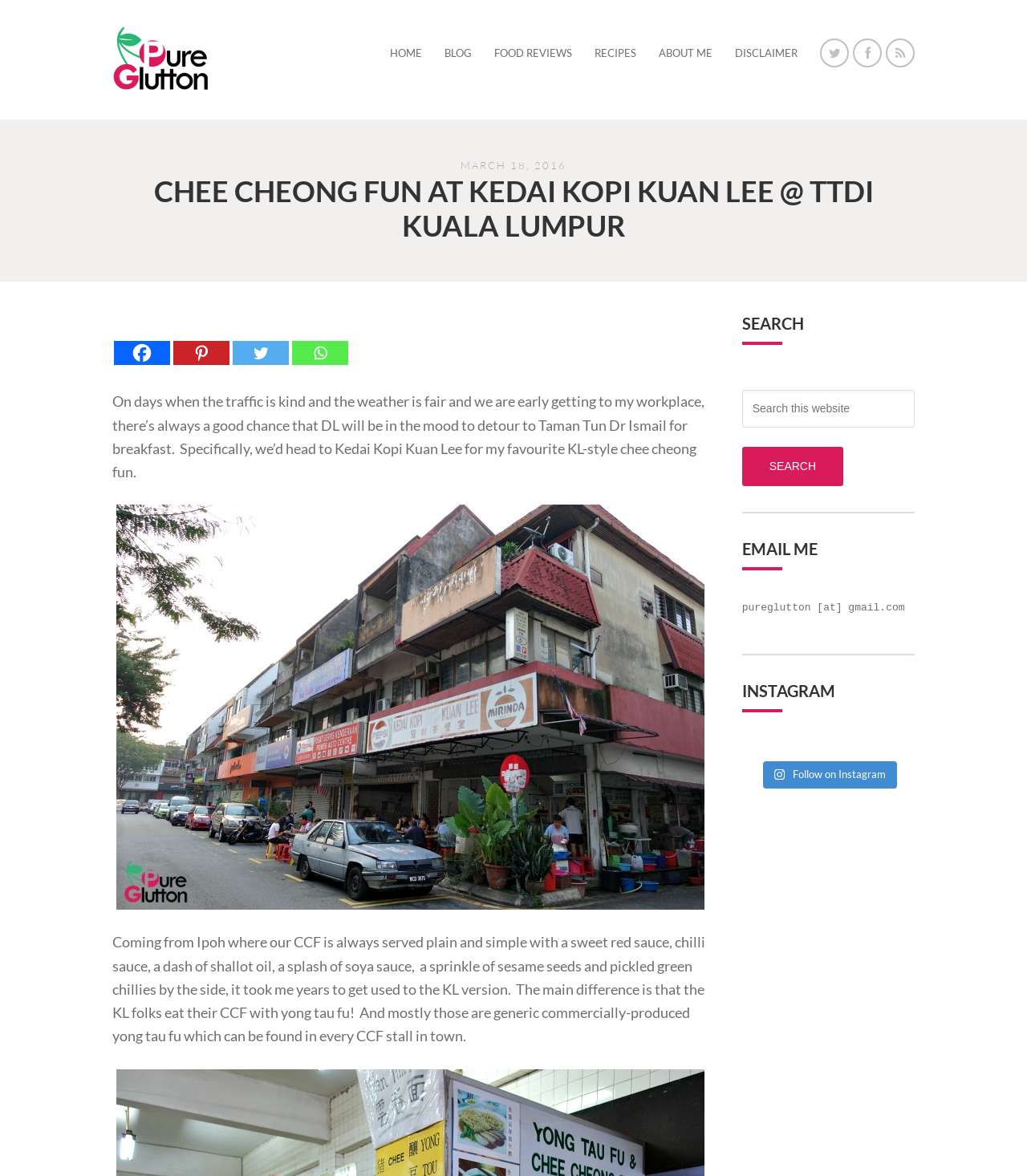Point out the bounding box coordinates of the section to click in order to follow this instruction: "go to home page".

[0.38, 0.033, 0.411, 0.057]